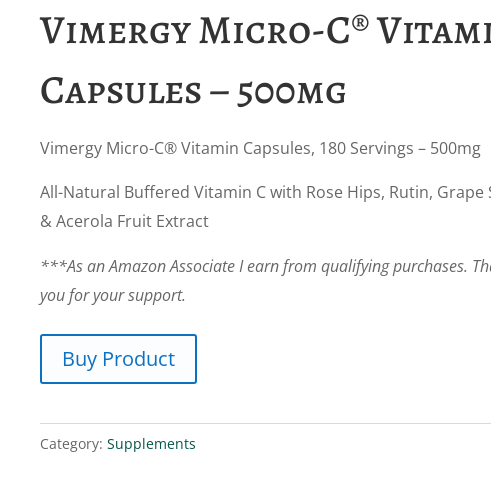Describe all elements and aspects of the image.

The image showcases the product description for "Vimergy Micro-C® Vitamin Capsules" featuring a clear heading that emphasizes the product's potency and quantity: "Vimergy Micro-C® Vitamin Capsules – 500mg." The capsules are presented as an all-natural supplement containing 180 servings and enriched with buffered vitamin C, rose hips, rutin, grape seed, and acerola fruit extract. Below the text, a prominent "Buy Product" button invites customers to make a purchase directly. The lower section identifies the product category as "Supplements," and there's a note indicating that the seller earns from qualifying purchases, enhancing transparency for potential buyers. The visual layout is clean and user-friendly, making it easy to read and navigate for individuals looking to enhance their health with this vitamin supplement.